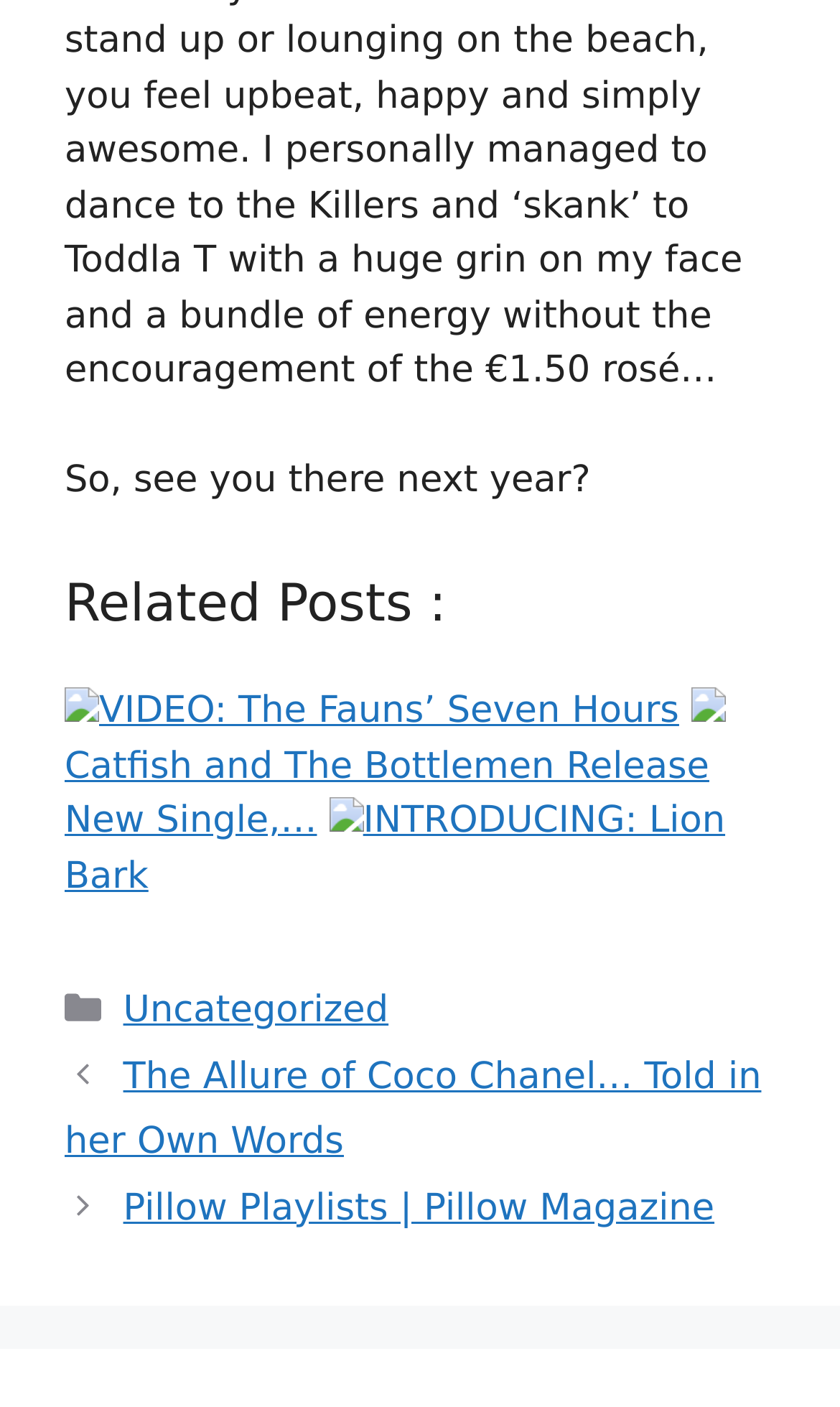Please reply with a single word or brief phrase to the question: 
How many related posts are there?

4